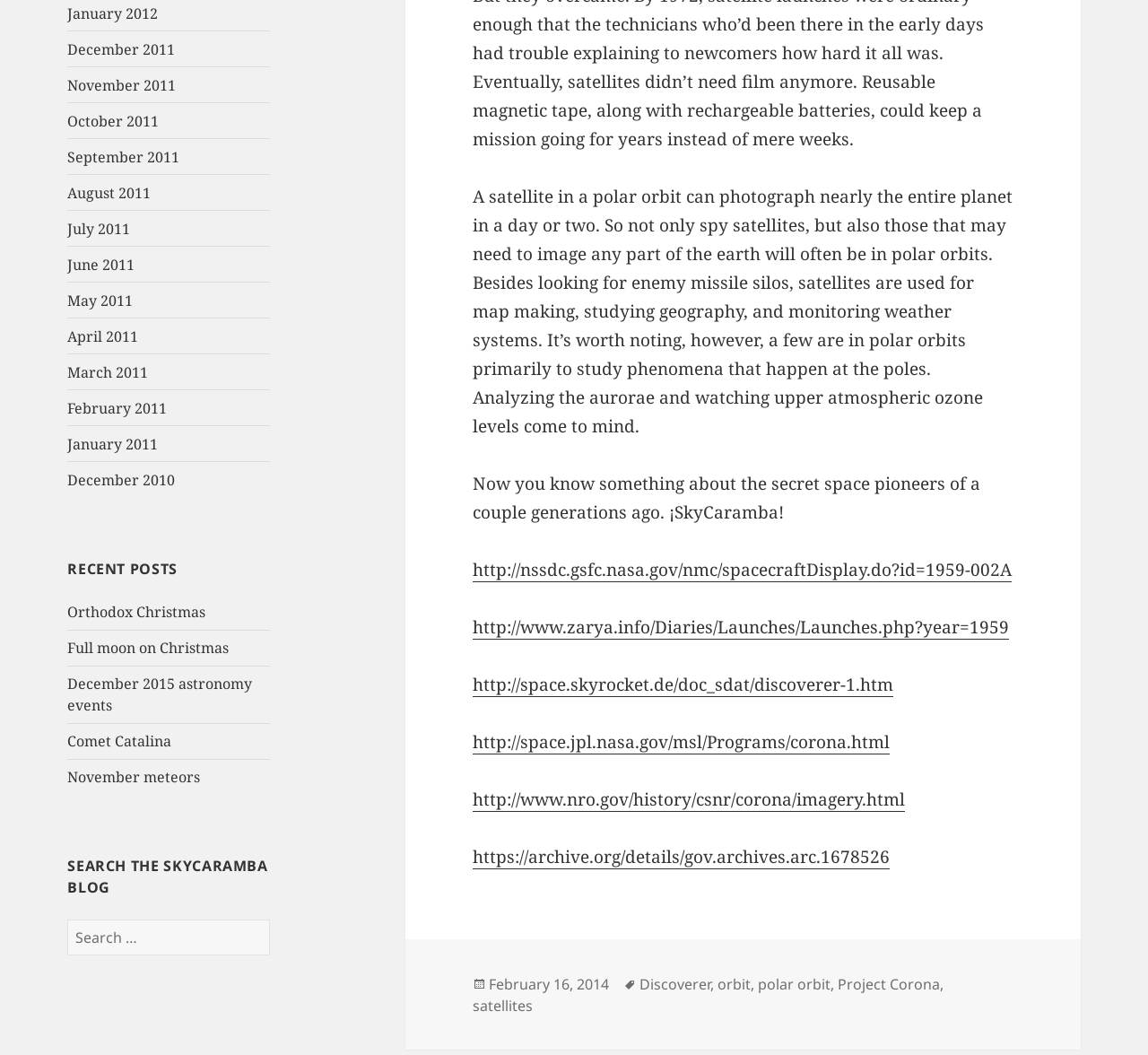Using the webpage screenshot, find the UI element described by Full moon on Christmas. Provide the bounding box coordinates in the format (top-left x, top-left y, bottom-right x, bottom-right y), ensuring all values are floating point numbers between 0 and 1.

[0.059, 0.605, 0.199, 0.623]